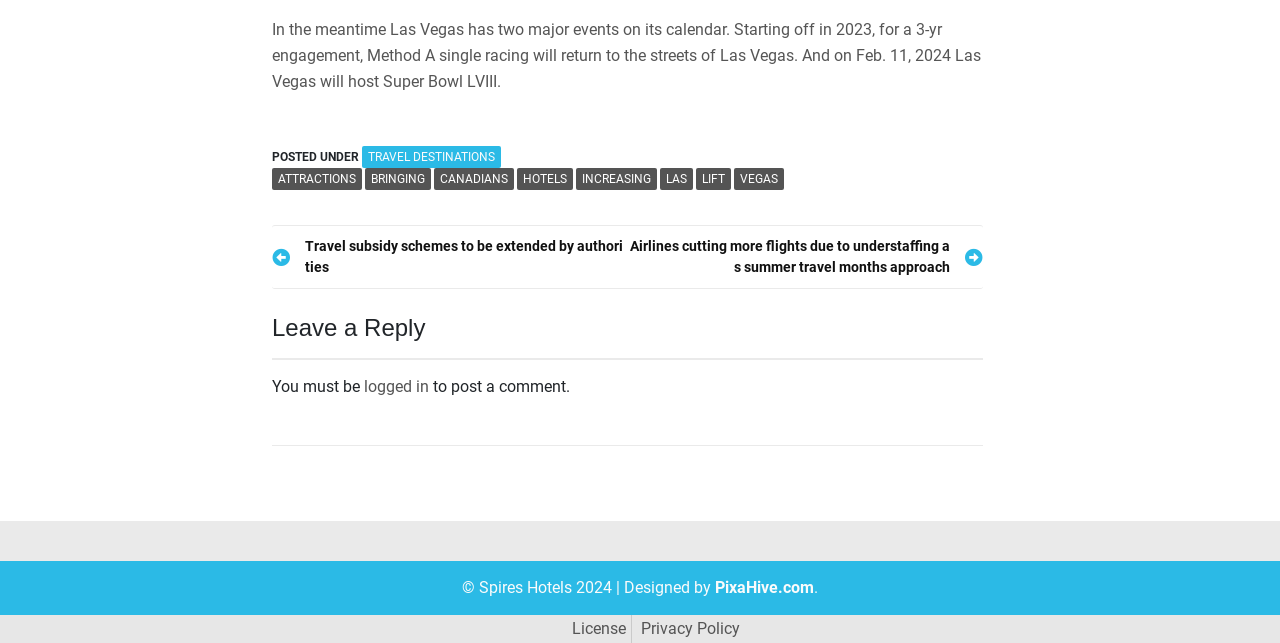Locate the bounding box coordinates of the element I should click to achieve the following instruction: "Click on Privacy Policy".

[0.501, 0.962, 0.578, 0.992]